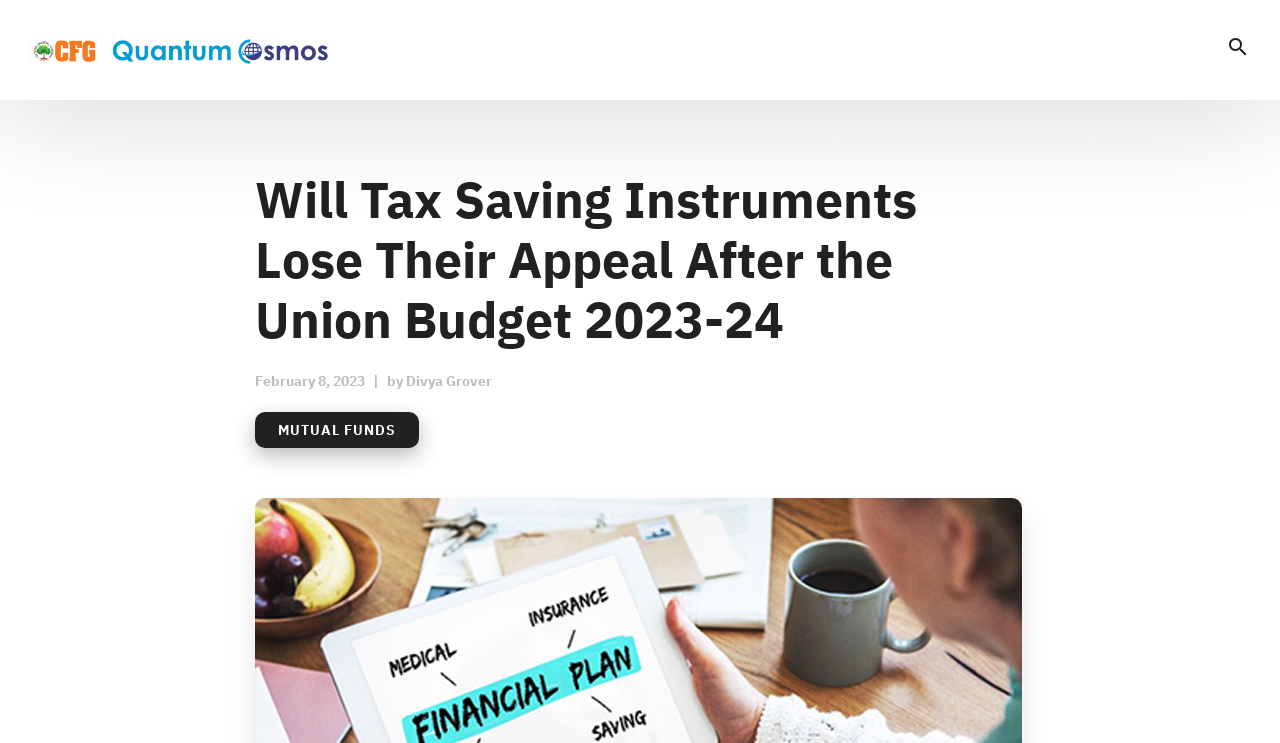Create a detailed summary of the webpage's content and design.

The webpage appears to be an article or blog post discussing the impact of the Union Budget 2023-24 on tax-saving instruments. At the top-left corner, there is a logo or icon of "Certified Financial Guardian" accompanied by a link with the same text. 

Below the logo, there is a heading that summarizes the main topic of the article, "Will Tax Saving Instruments Lose Their Appeal After the Union Budget 2023-24". This heading is followed by a subheading that provides the publication date, "February 8, 2023", and the author's name, "Divya Grover", which is a clickable link. 

To the right of the author's name, there is a link labeled "MUTUAL FUNDS". At the top-right corner, there is a search link. On the top-left side, there is a button with an icon, possibly a menu or navigation button.